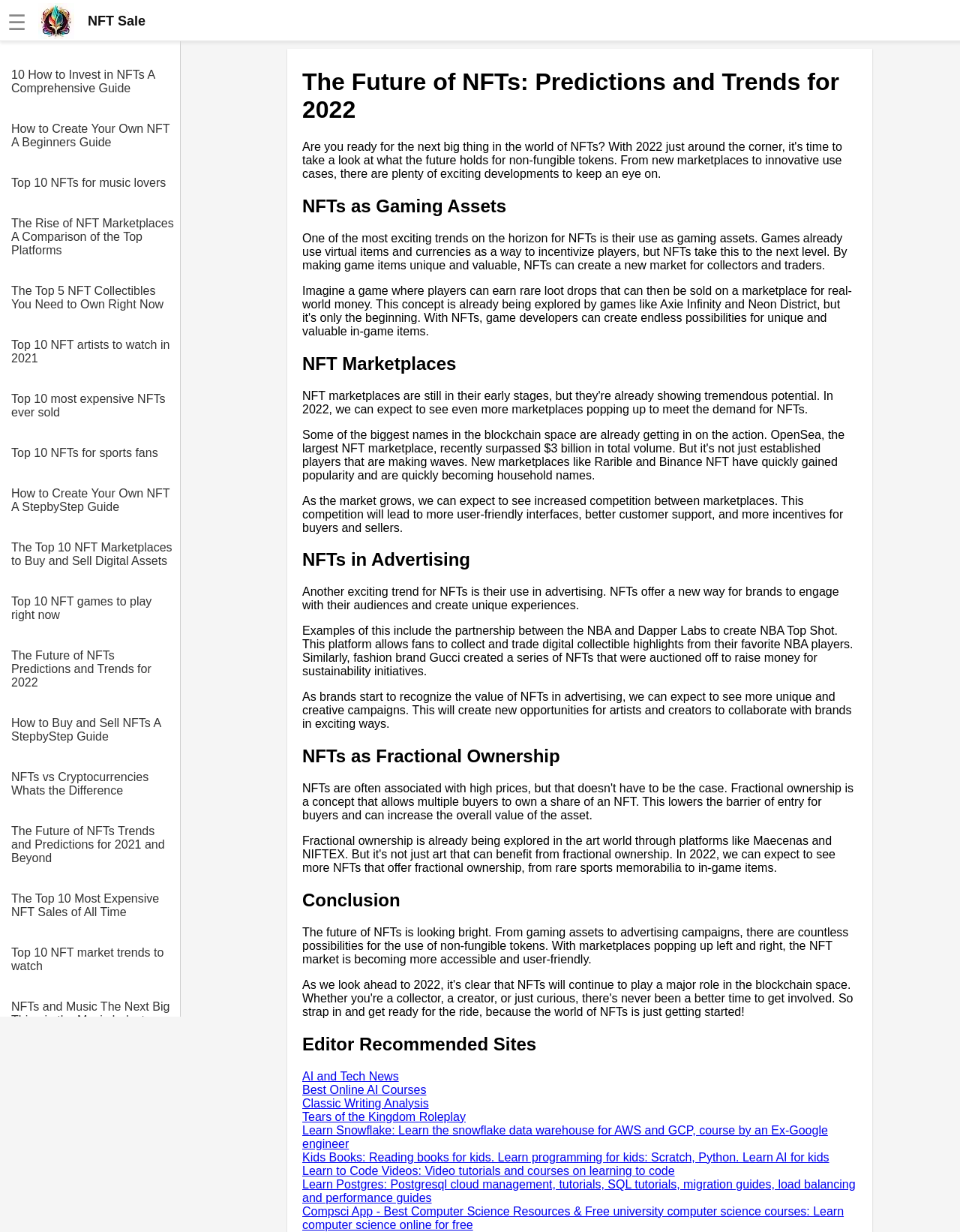Given the webpage screenshot, identify the bounding box of the UI element that matches this description: "NFT Sale".

[0.04, 0.002, 0.152, 0.031]